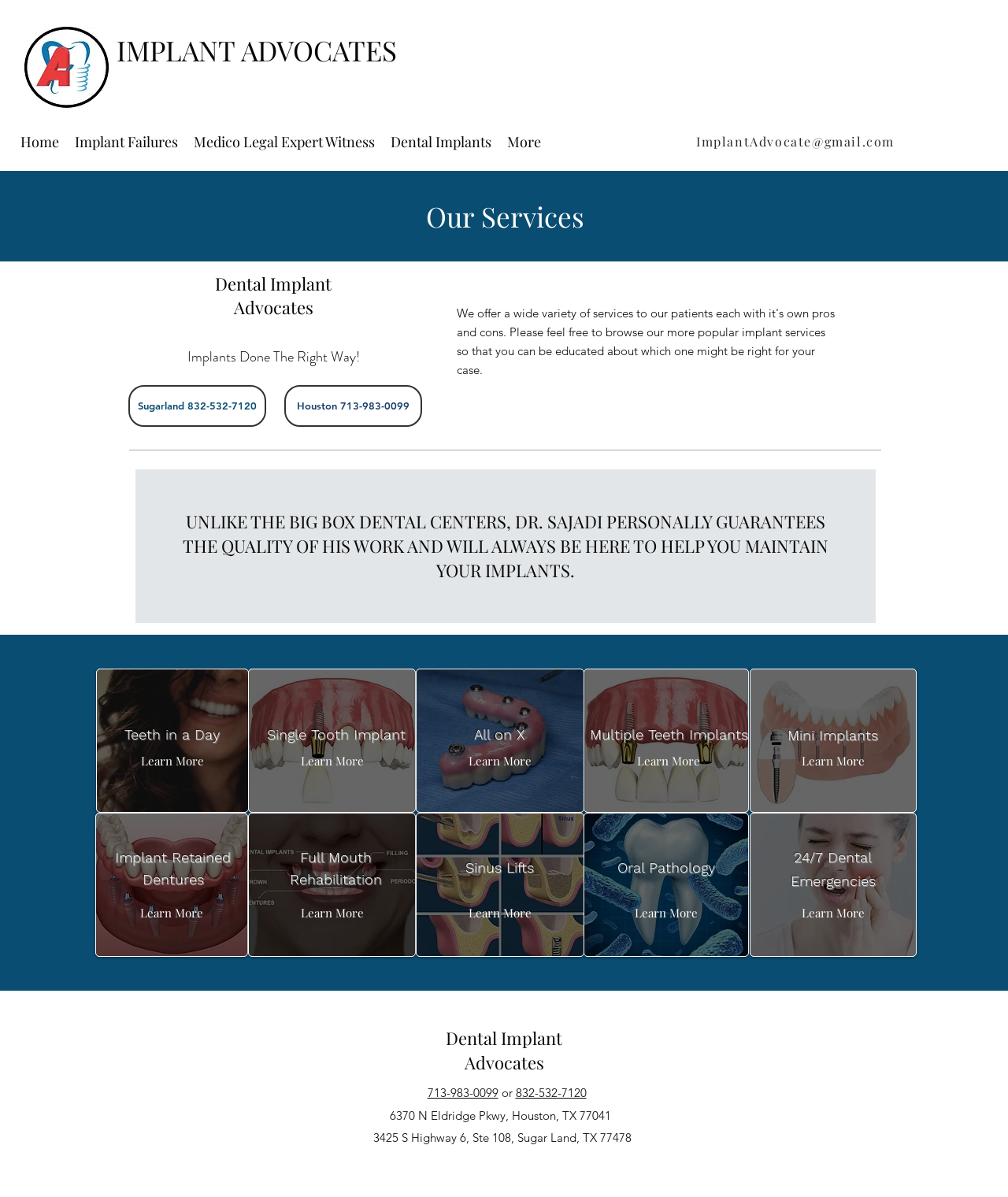Please find the bounding box for the UI element described by: "Learn More".

[0.298, 0.752, 0.361, 0.773]